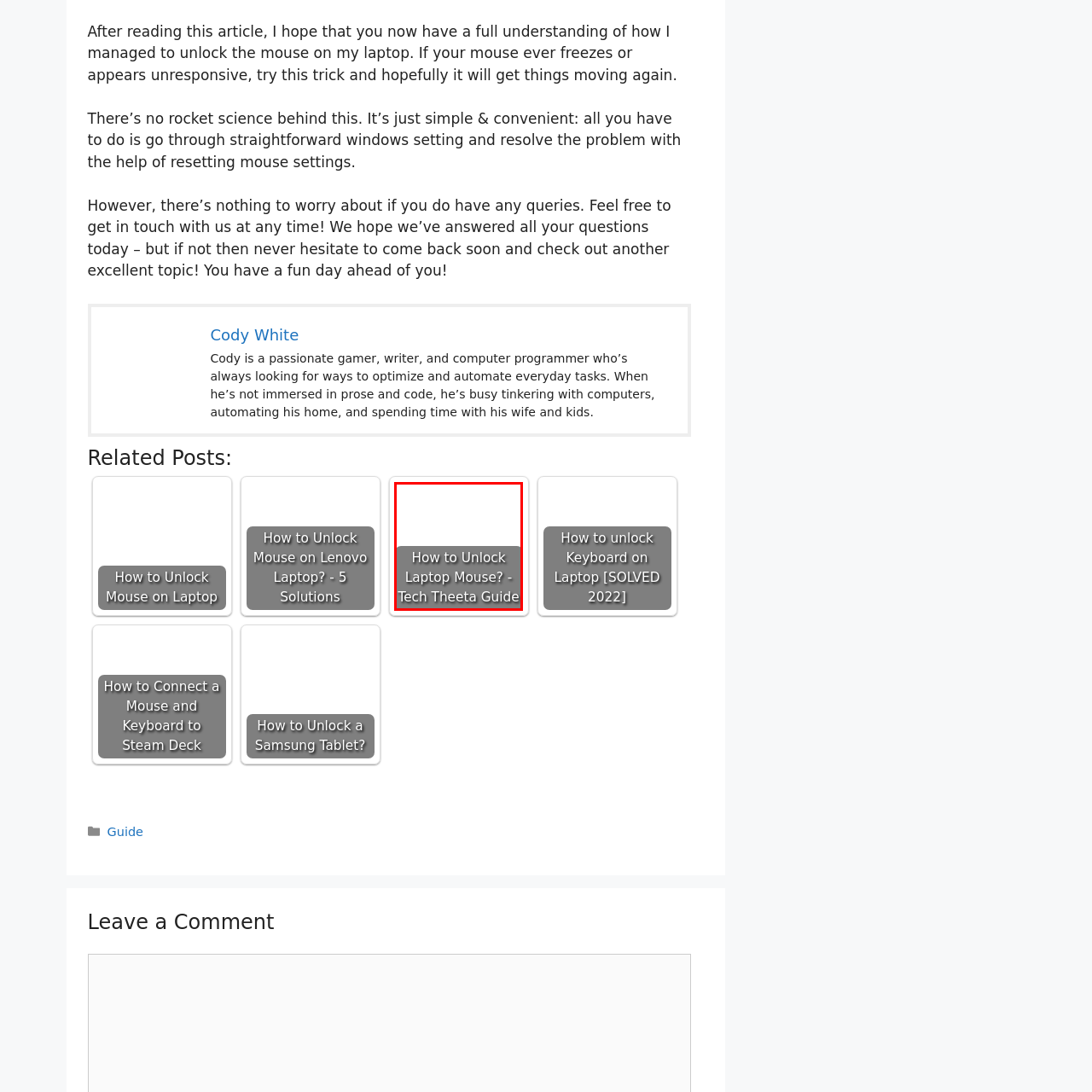Who is the target audience of this webpage? Study the image bordered by the red bounding box and answer briefly using a single word or a phrase.

Individuals with laptop mouse issues